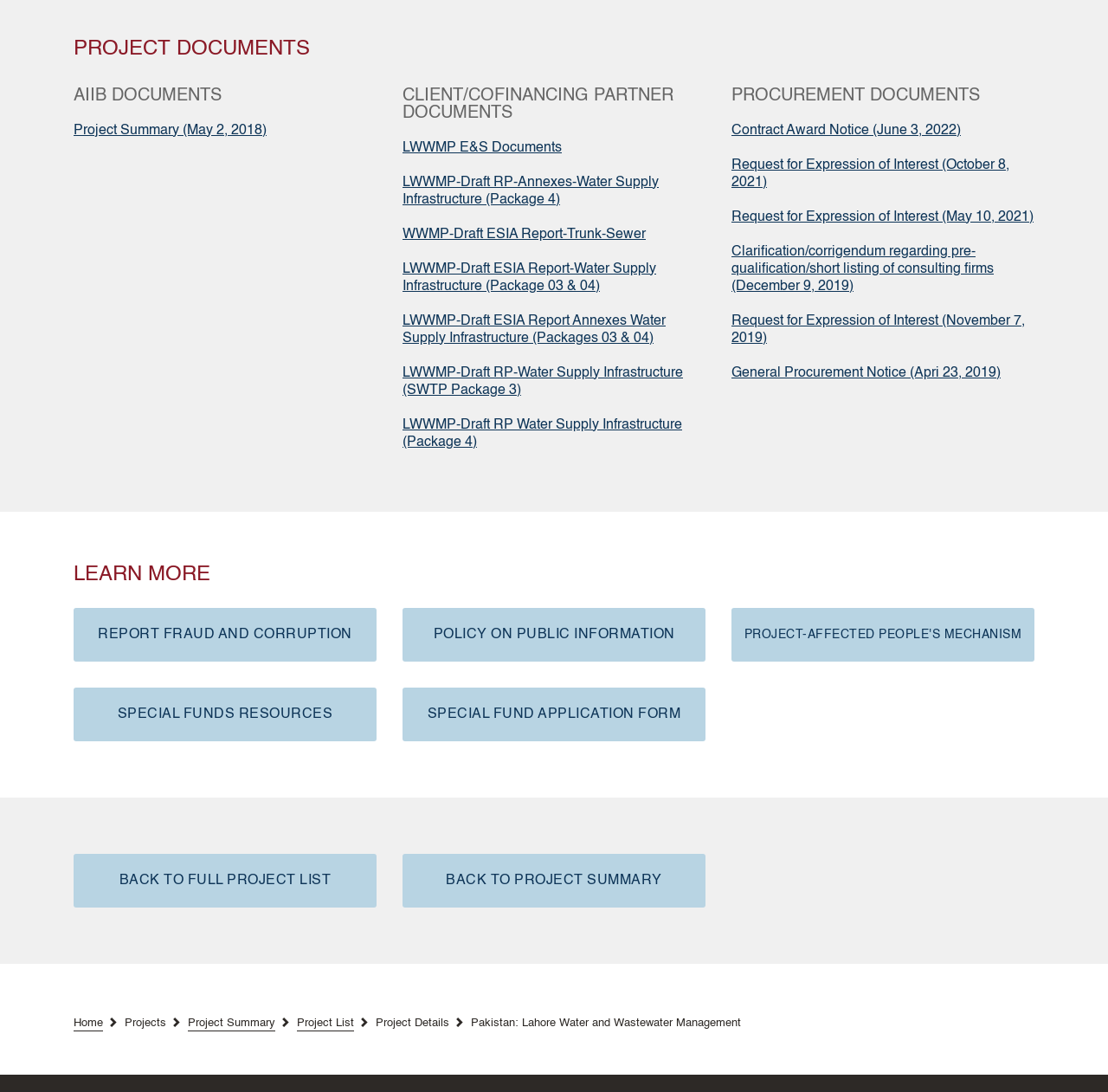Answer this question in one word or a short phrase: What is the navigation menu at the top of the webpage?

Project navigation menu